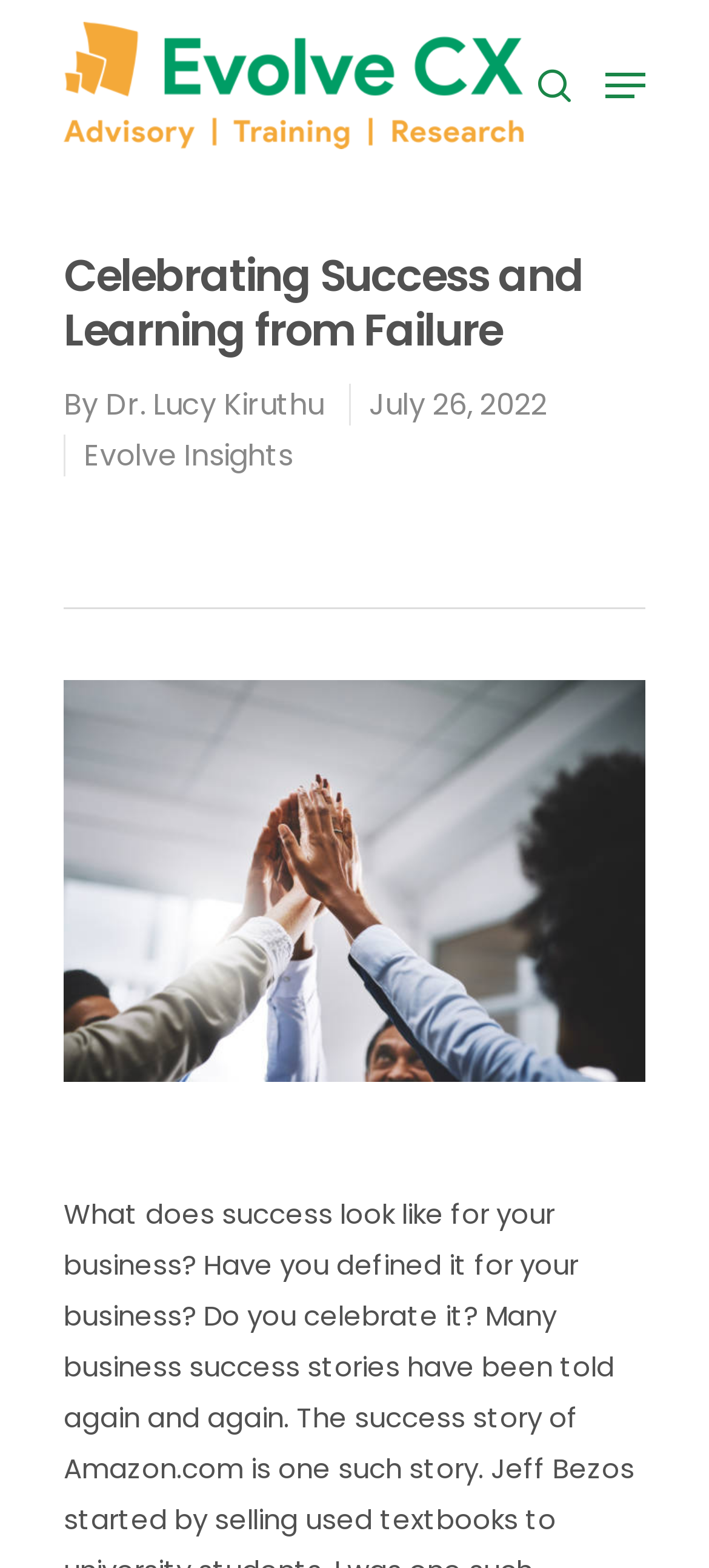What is the name of the business consultant?
Based on the image, answer the question with a single word or brief phrase.

Evolve Business Consultants